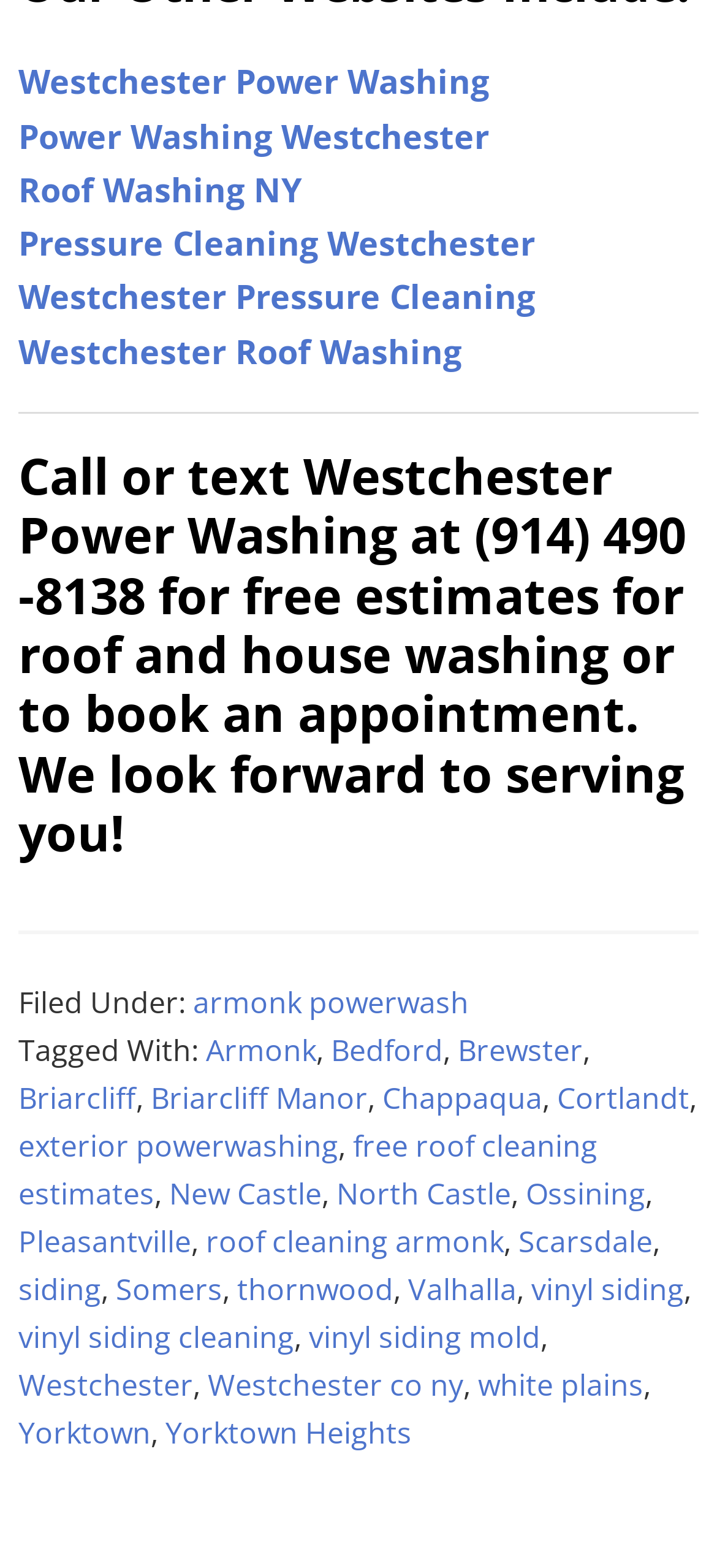Determine the bounding box coordinates for the area you should click to complete the following instruction: "Visit the page for Armonk power washing".

[0.269, 0.626, 0.654, 0.652]